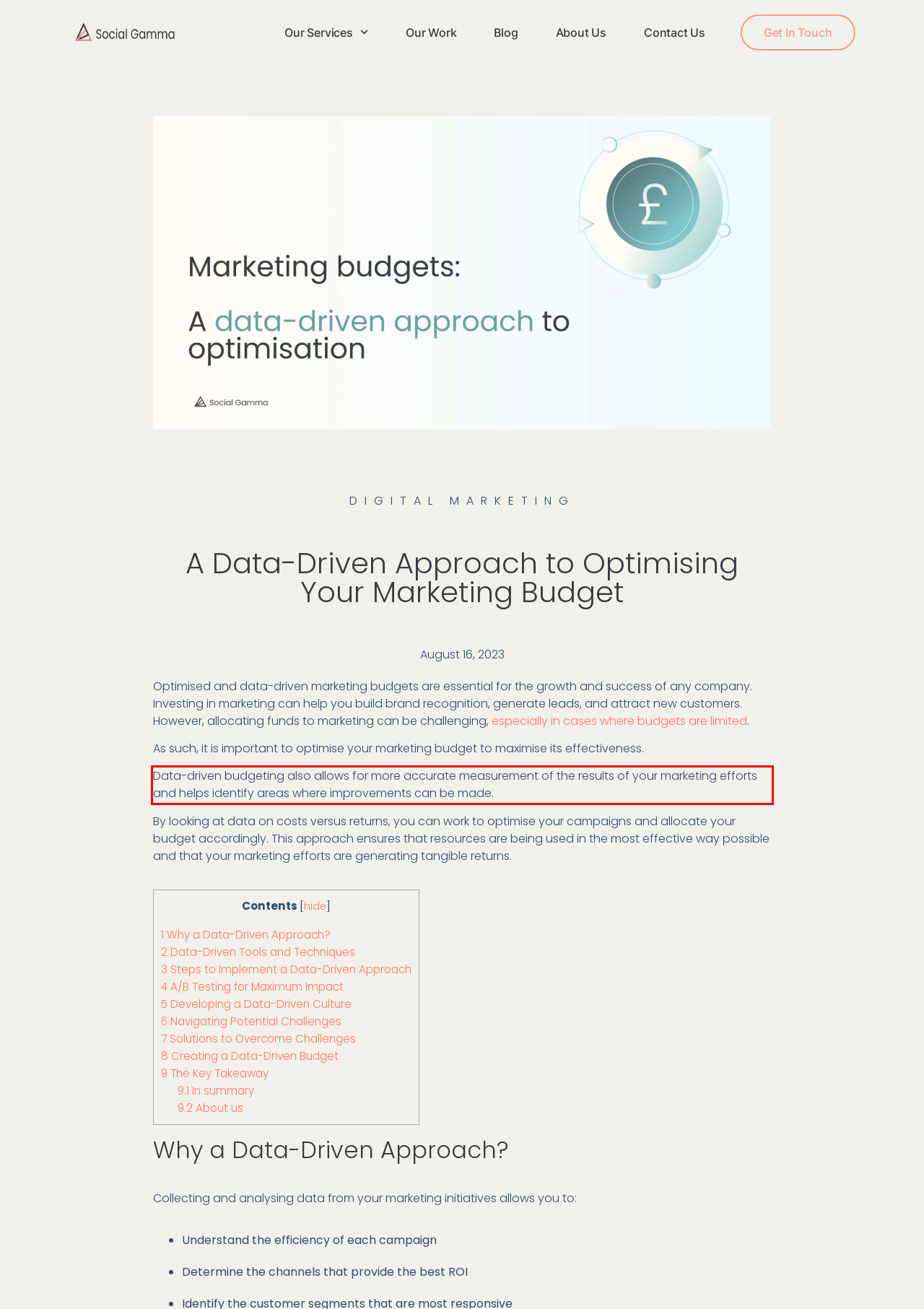Examine the screenshot of the webpage, locate the red bounding box, and perform OCR to extract the text contained within it.

Data-driven budgeting also allows for more accurate measurement of the results of your marketing efforts and helps identify areas where improvements can be made.